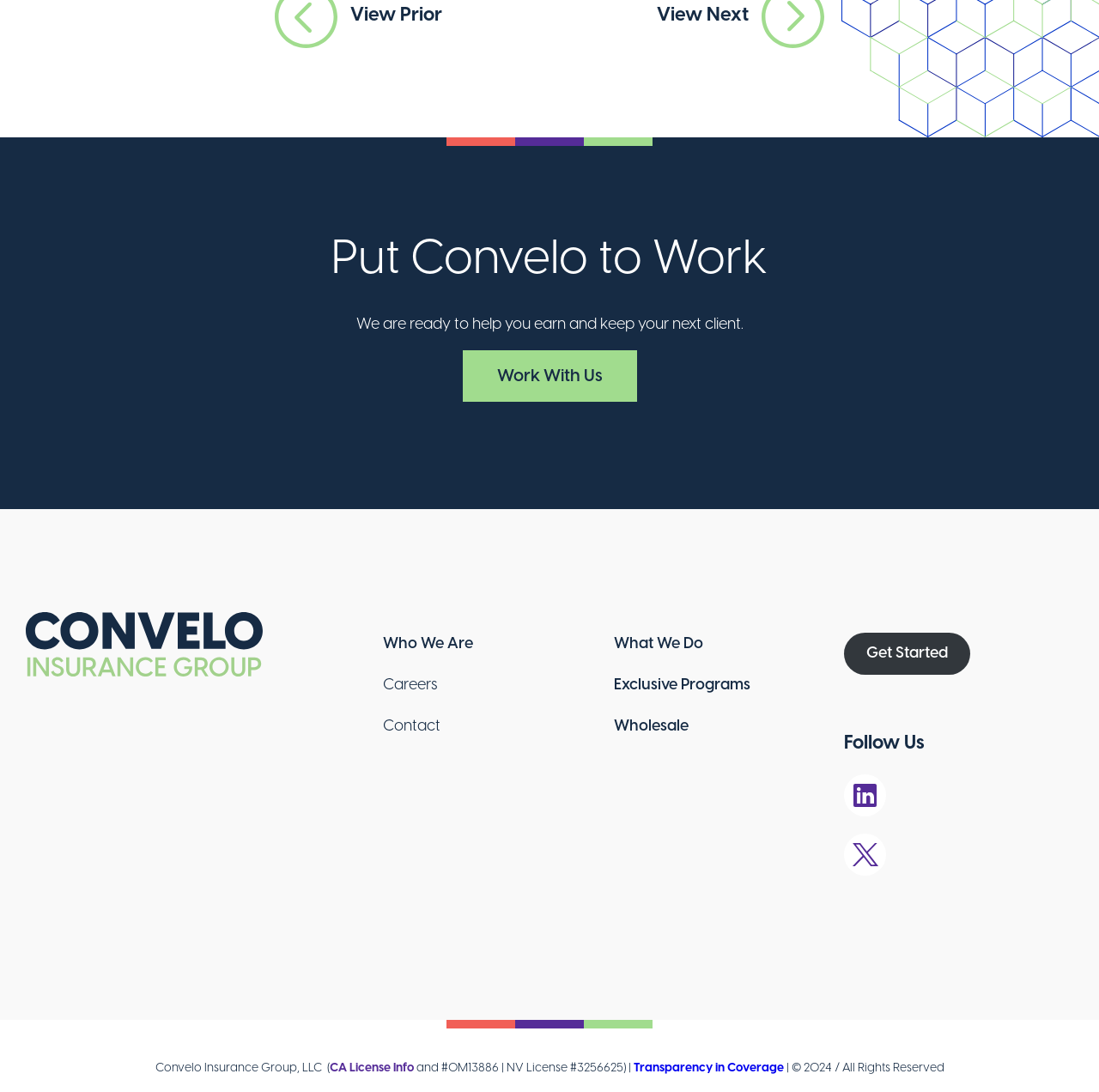Predict the bounding box coordinates of the area that should be clicked to accomplish the following instruction: "Work with us". The bounding box coordinates should consist of four float numbers between 0 and 1, i.e., [left, top, right, bottom].

[0.421, 0.357, 0.579, 0.404]